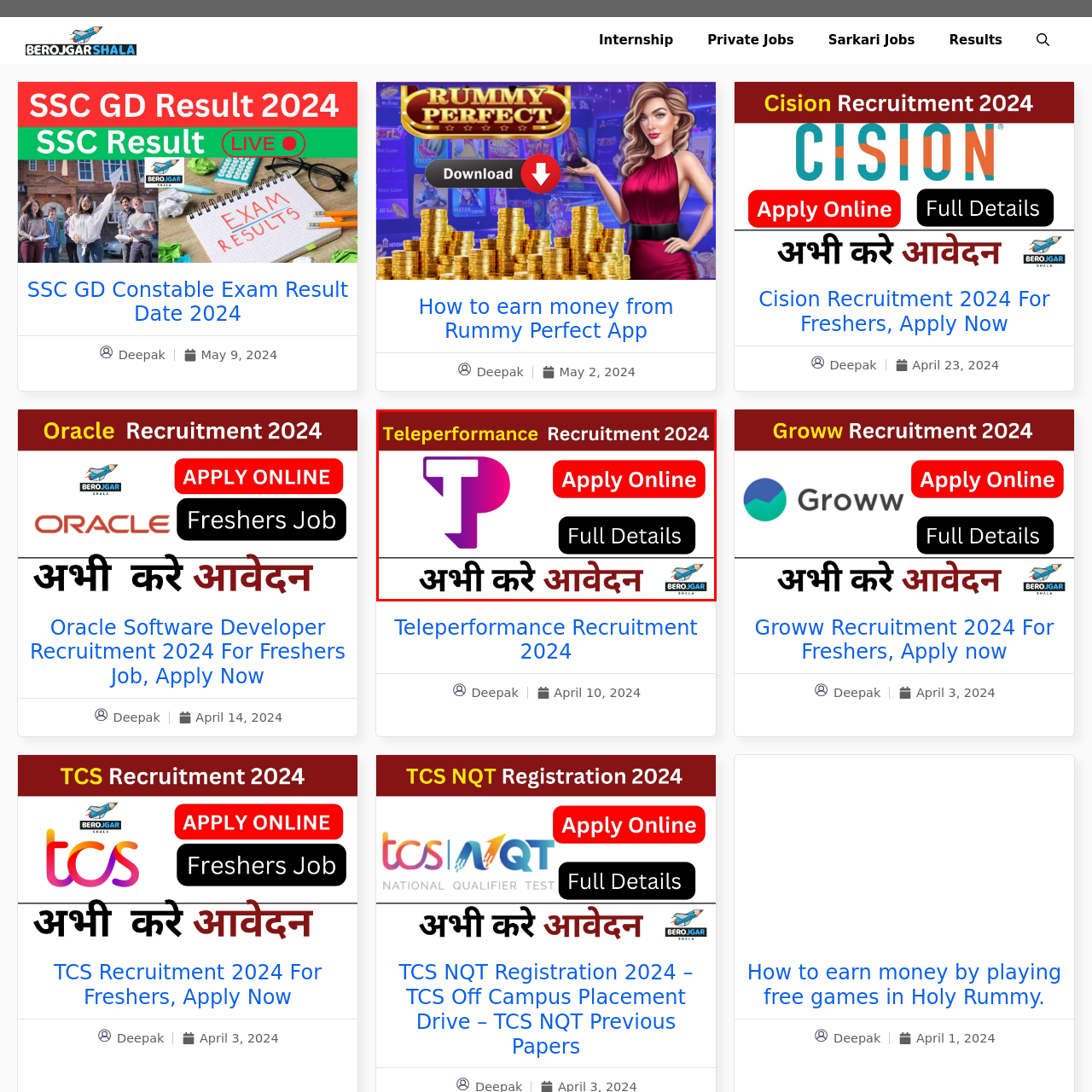Please review the portion of the image contained within the red boundary and provide a detailed answer to the subsequent question, referencing the image: What is the translation of the Hindi text at the bottom?

The caption states that the phrase 'अभी करें आवेदन' written in bold and prominent Hindi text at the bottom of the image translates to 'Apply Now', further emphasizing the call to action.